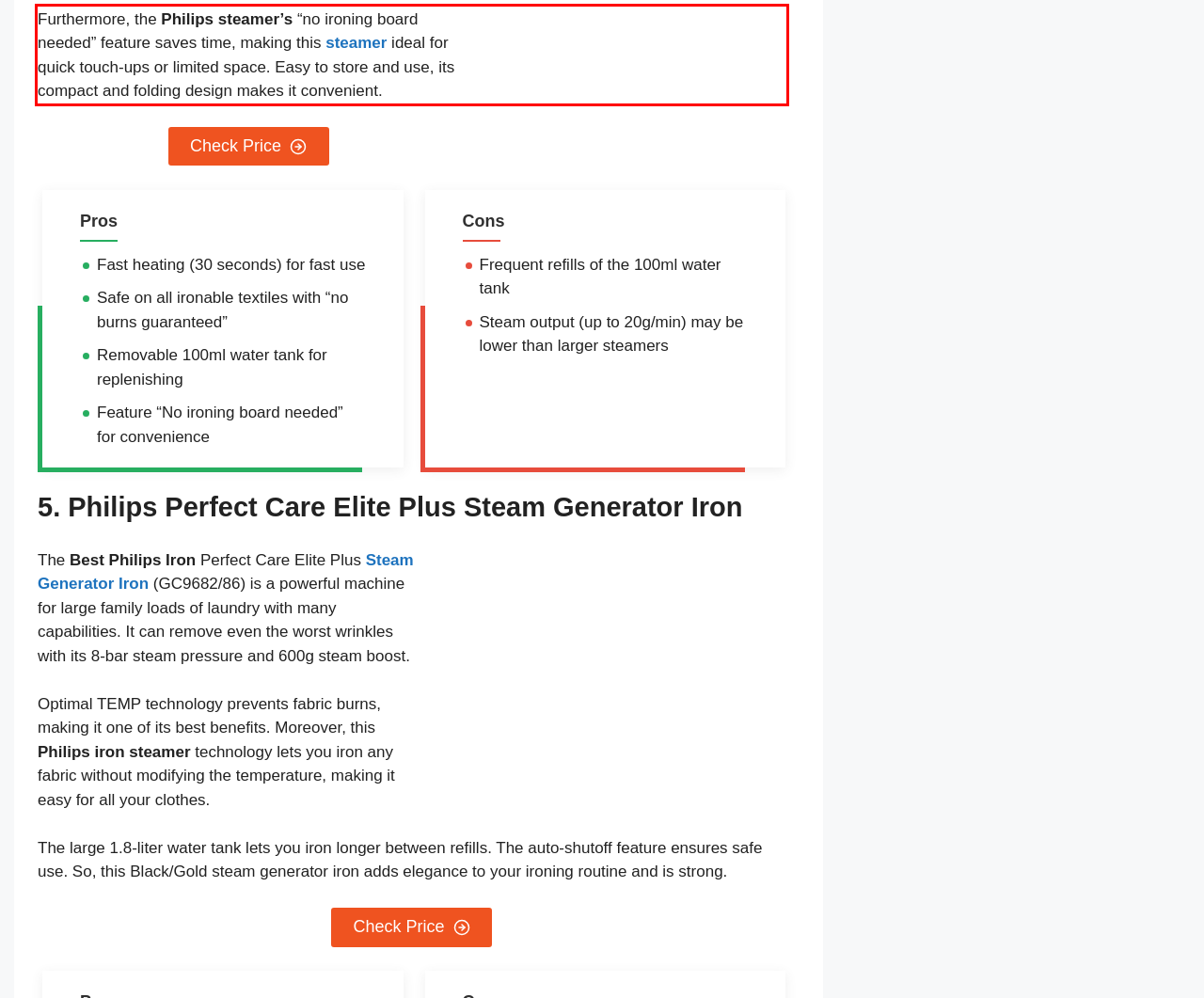The screenshot provided shows a webpage with a red bounding box. Apply OCR to the text within this red bounding box and provide the extracted content.

Furthermore, the Philips steamer’s “no ironing board needed” feature saves time, making this steamer ideal for quick touch-ups or limited space. Easy to store and use, its compact and folding design makes it convenient.